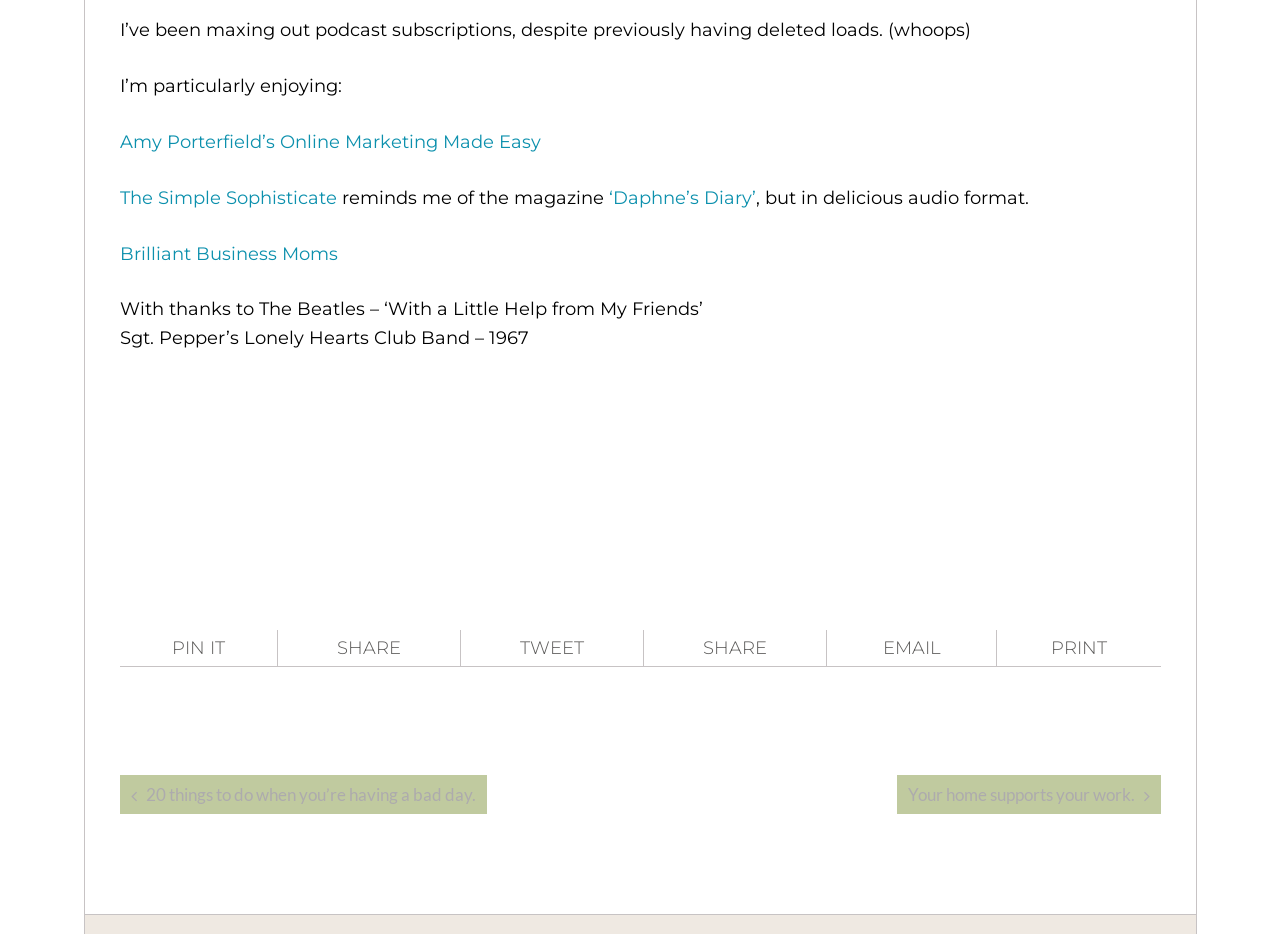Please specify the bounding box coordinates of the element that should be clicked to execute the given instruction: 'Click on 'Daphne’s Diary''. Ensure the coordinates are four float numbers between 0 and 1, expressed as [left, top, right, bottom].

[0.475, 0.2, 0.59, 0.224]